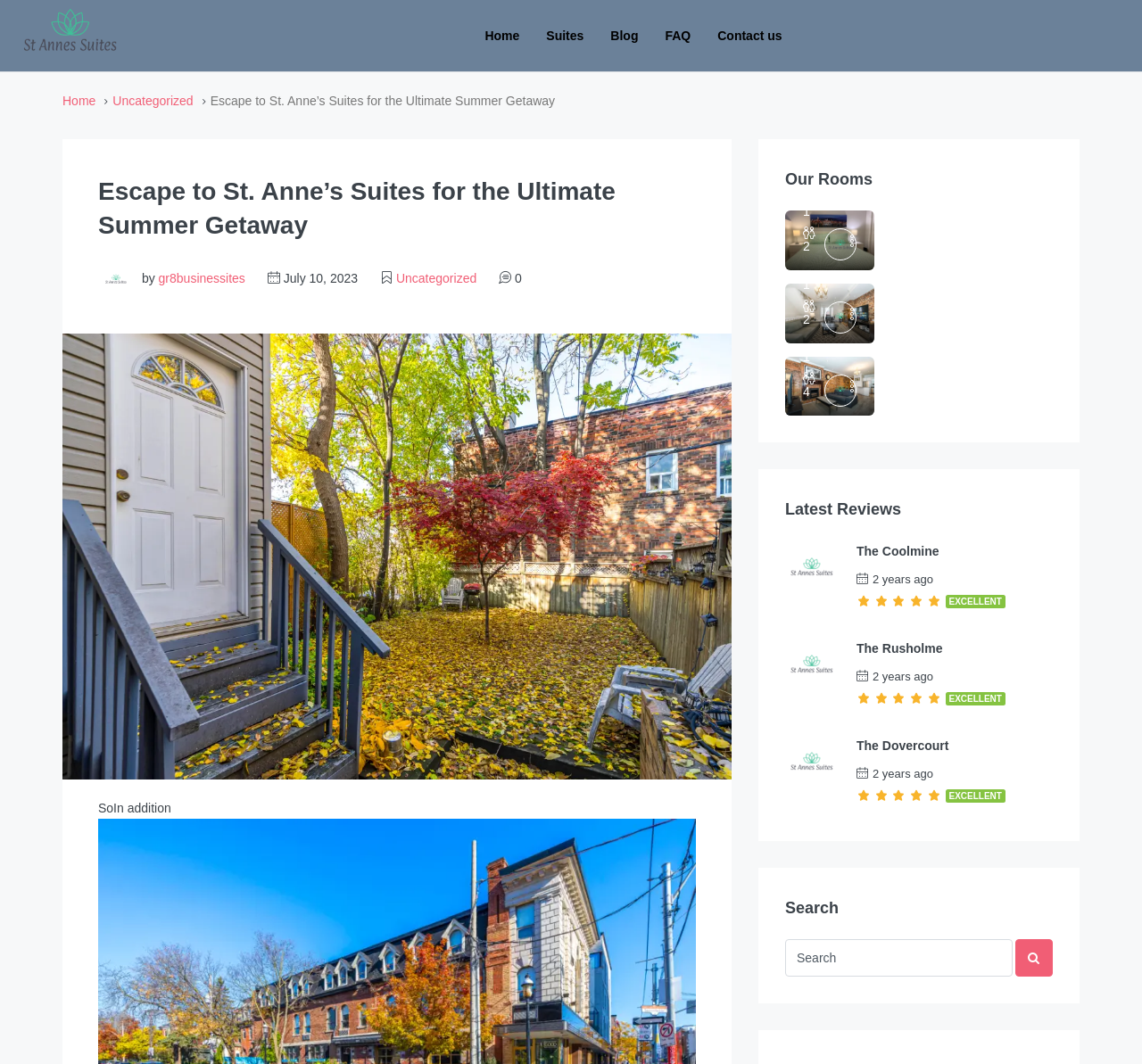Please identify the bounding box coordinates of where to click in order to follow the instruction: "Search for something".

[0.688, 0.883, 0.922, 0.918]